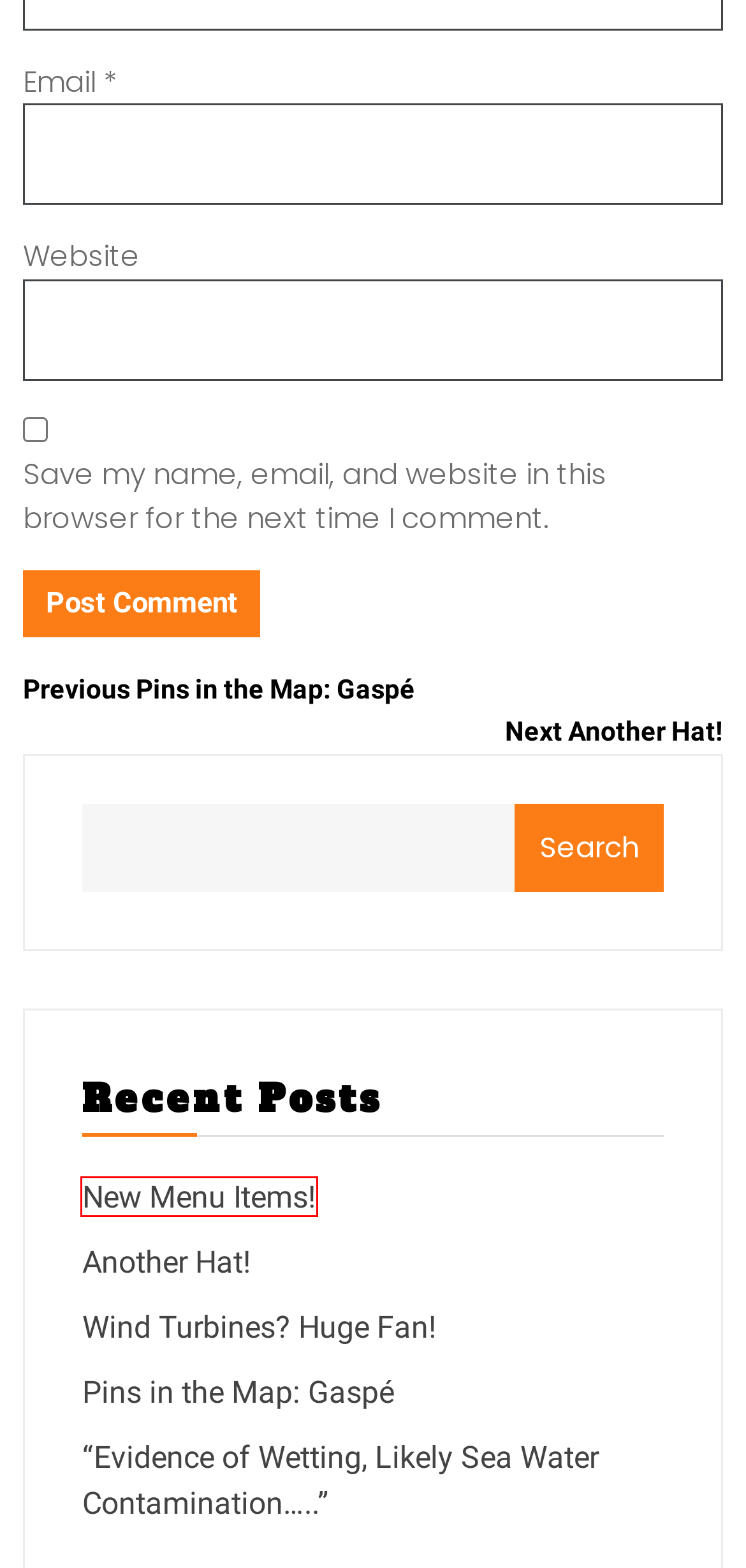You have a screenshot of a webpage with a red rectangle bounding box. Identify the best webpage description that corresponds to the new webpage after clicking the element within the red bounding box. Here are the candidates:
A. “Evidence of Wetting, Likely Sea Water Contamination…..” – MCI – MARITIME CONSULTANTS INC.
B. CONTACT US – MCI – MARITIME CONSULTANTS INC.
C. MCI MARINE & CARGO SURVEYORS Ltd. – MCI – MARITIME CONSULTANTS INC.
D. Another Hat! – MCI – MARITIME CONSULTANTS INC.
E. MCI – MARITIME CONSULTANTS INC. – NAVIGATING SHORE INTERACTIONS
F. Windsor Shipping Agency – MCI – MARITIME CONSULTANTS INC.
G. MCI Marine & Cargo Surveyors – MCI – MARITIME CONSULTANTS INC.
H. New Menu Items! – MCI – MARITIME CONSULTANTS INC.

H